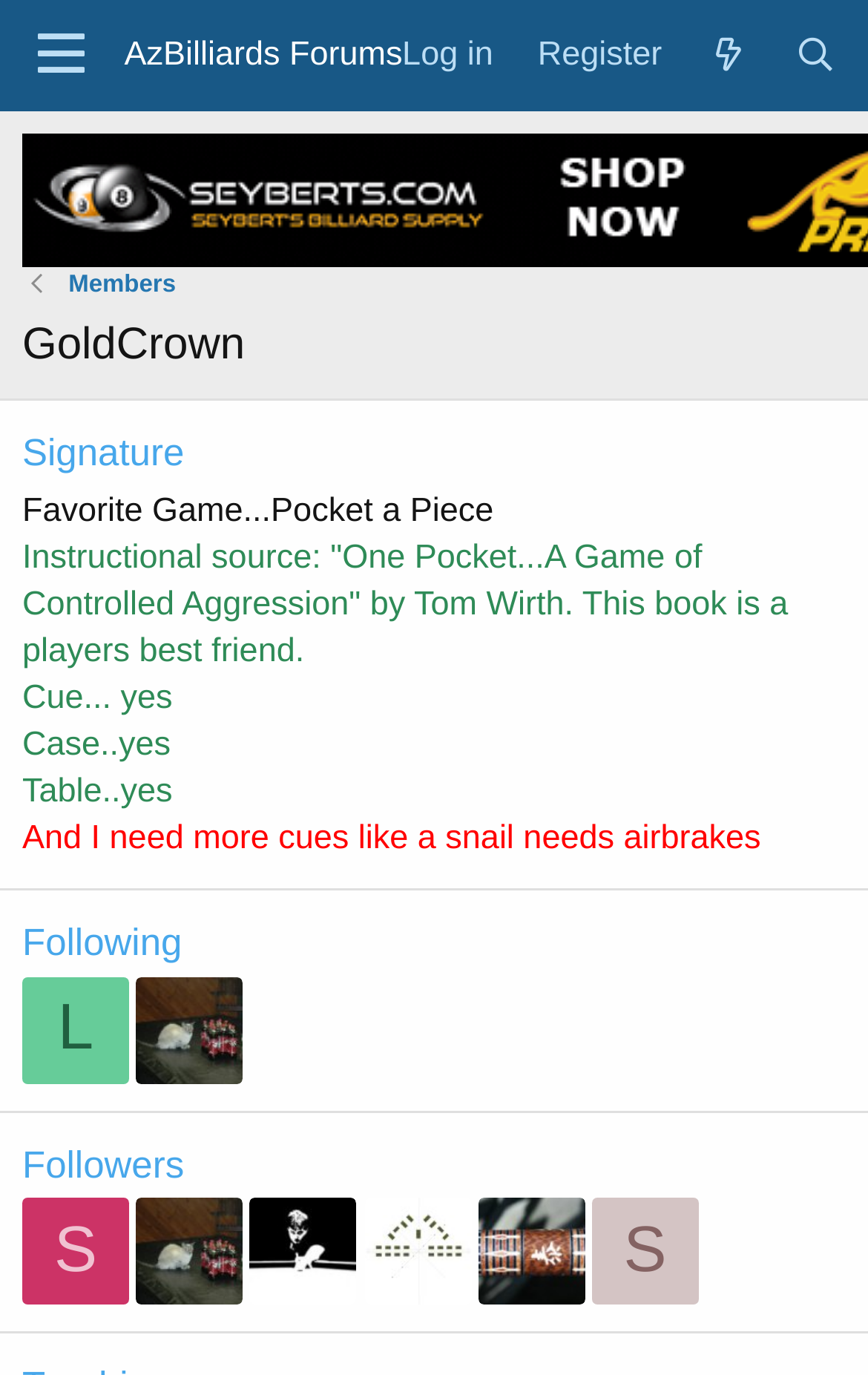Please specify the bounding box coordinates in the format (top-left x, top-left y, bottom-right x, bottom-right y), with all values as floating point numbers between 0 and 1. Identify the bounding box of the UI element described by: alt="Patagonia Ottawa - Halifax"

None